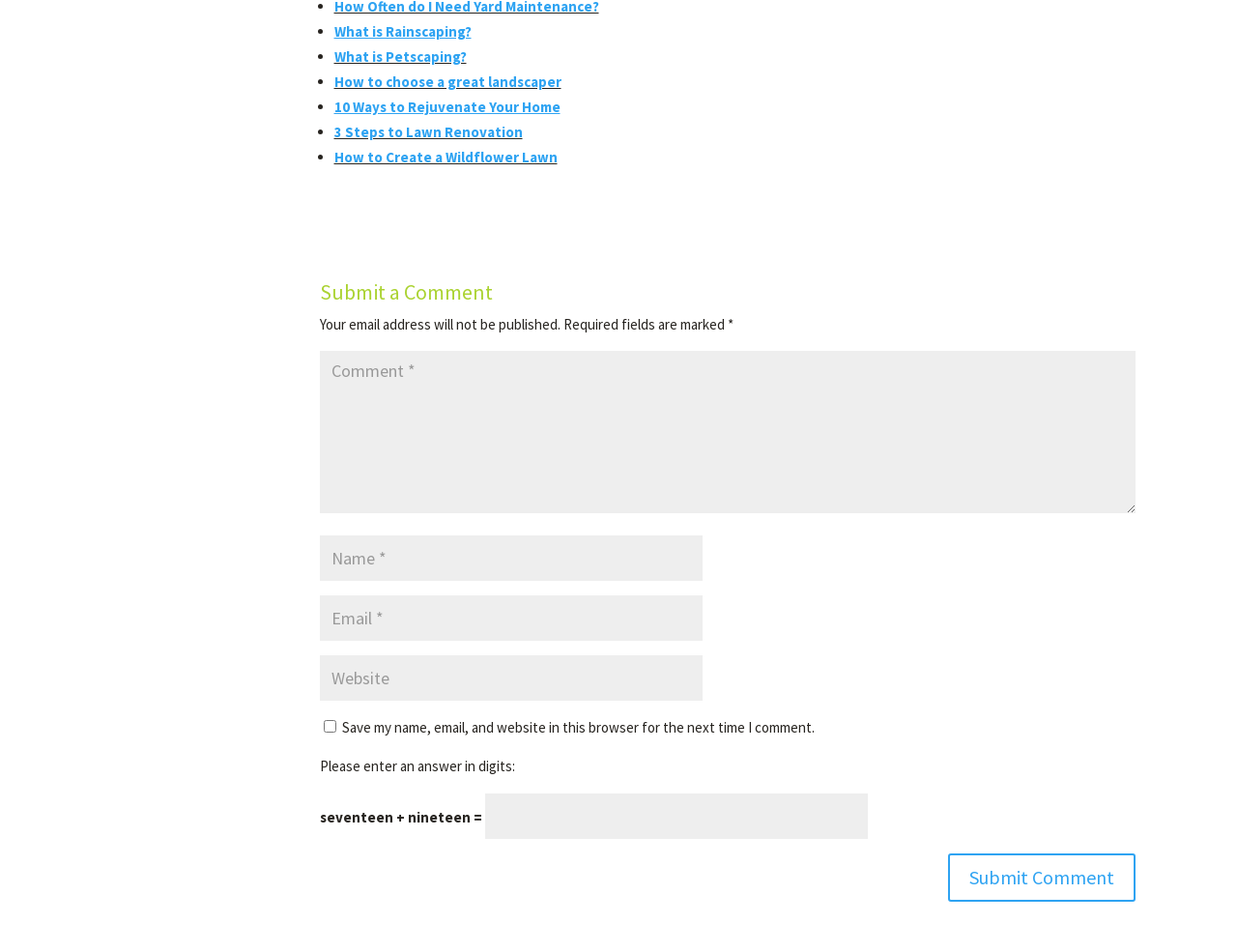Find the bounding box coordinates for the element described here: "What is Rainscaping?".

[0.27, 0.023, 0.381, 0.042]